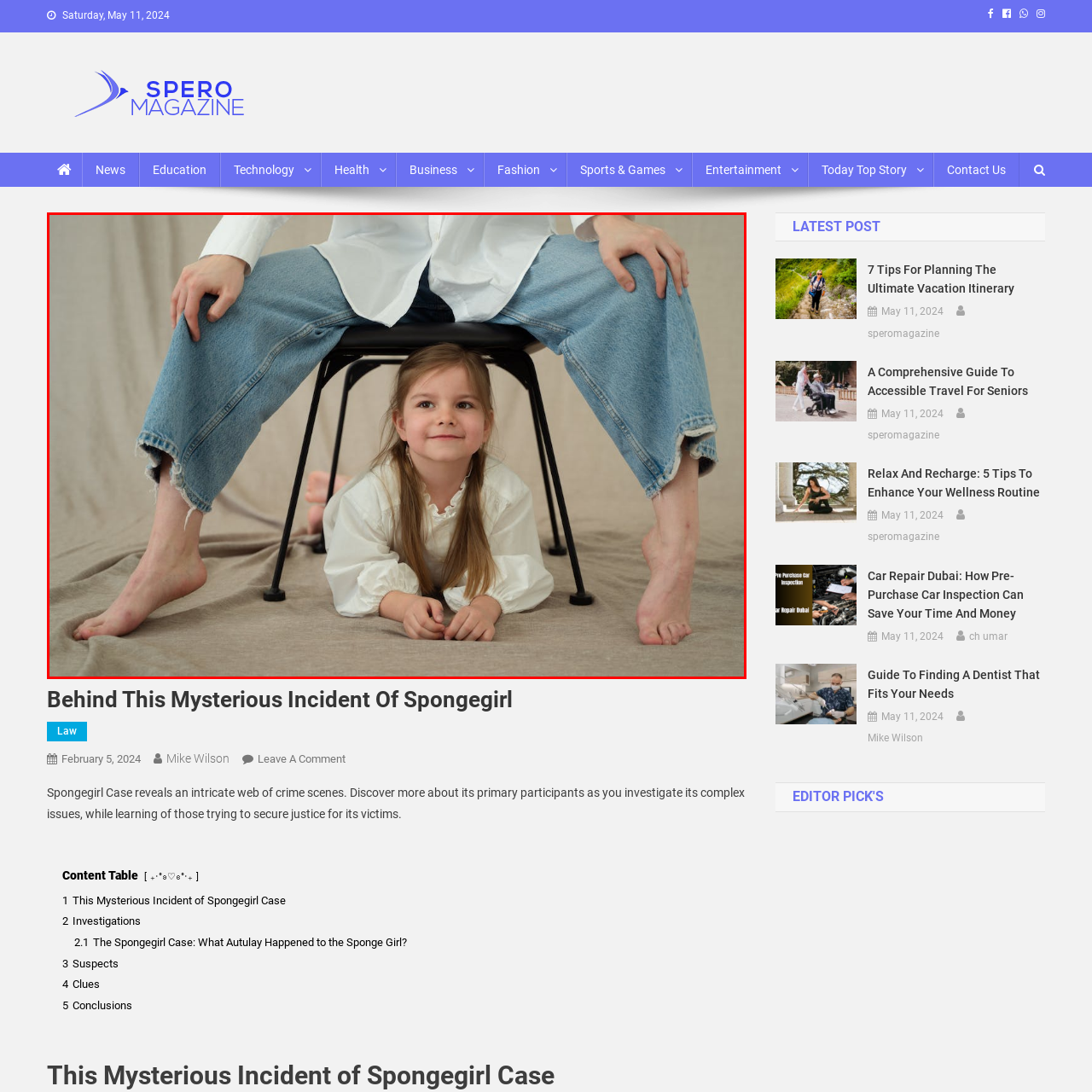Review the image segment marked with the grey border and deliver a thorough answer to the following question, based on the visual information provided: 
What is the atmosphere in the setting?

The caption describes the atmosphere as 'protective yet inviting', which suggests that the setting is not only safe and secure but also welcoming and comfortable, as conveyed by the adult's confident posture and the gentle colors in the background.